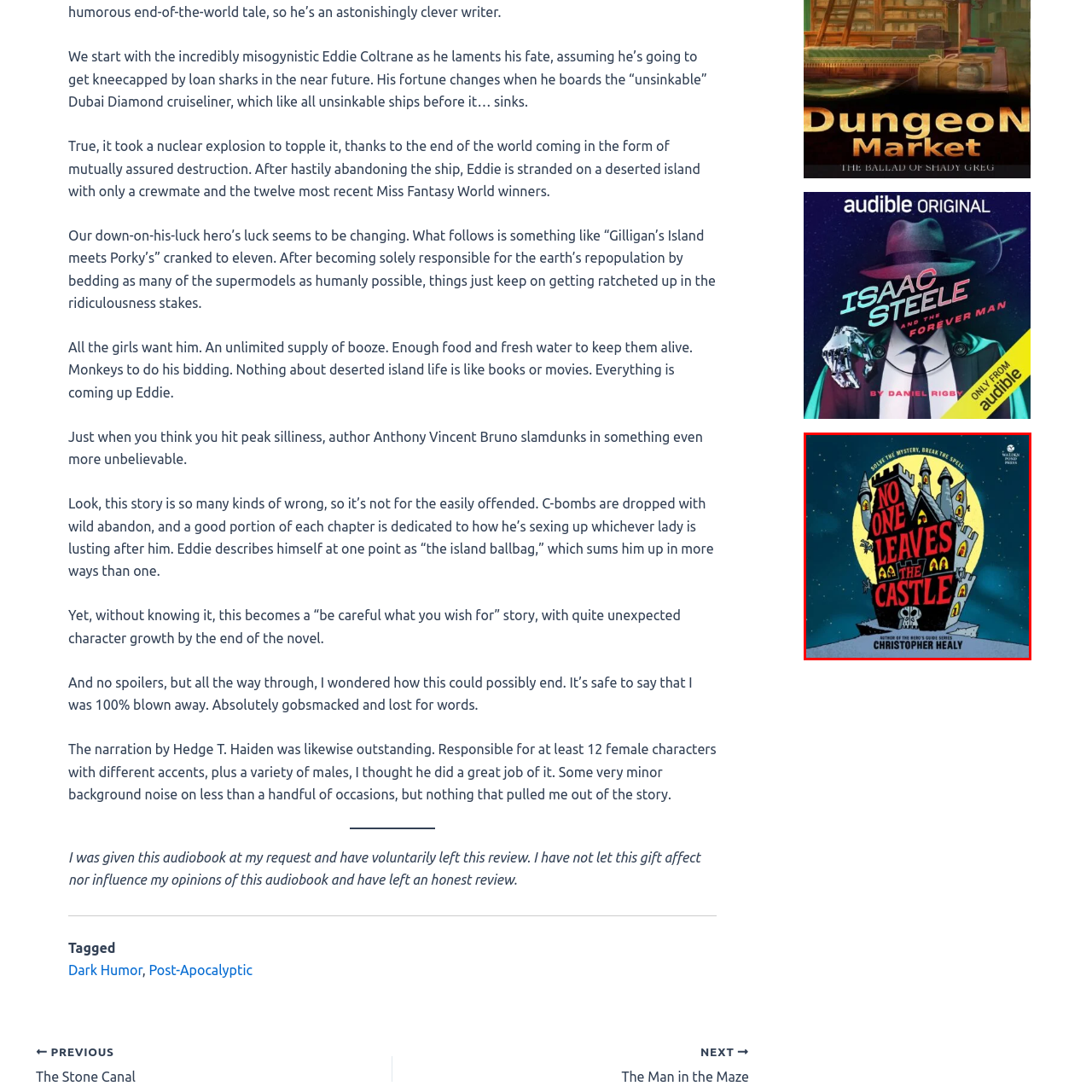Provide a thorough description of the scene captured within the red rectangle.

The image features the captivating audiobook cover of "No One Leaves the Castle," authored by Christopher Healy. The design showcases a whimsically twisted castle, prominently positioned against a vibrant blue backdrop that emphasizes its eerie charm. The bold, red title "NO ONE LEAVES" stands out, framed by the enchanting silhouette of the castle adorned with whimsical details such as pointed towers and arched windows. The tagline "Solve the mystery, break the spell" hints at an intriguing narrative filled with mystery and adventure. This audiobook is part of the Hero's Guide series, suggesting a connection to themes of heroism and fantasy that likely appeals to young audiences and fans of imaginative storytelling.